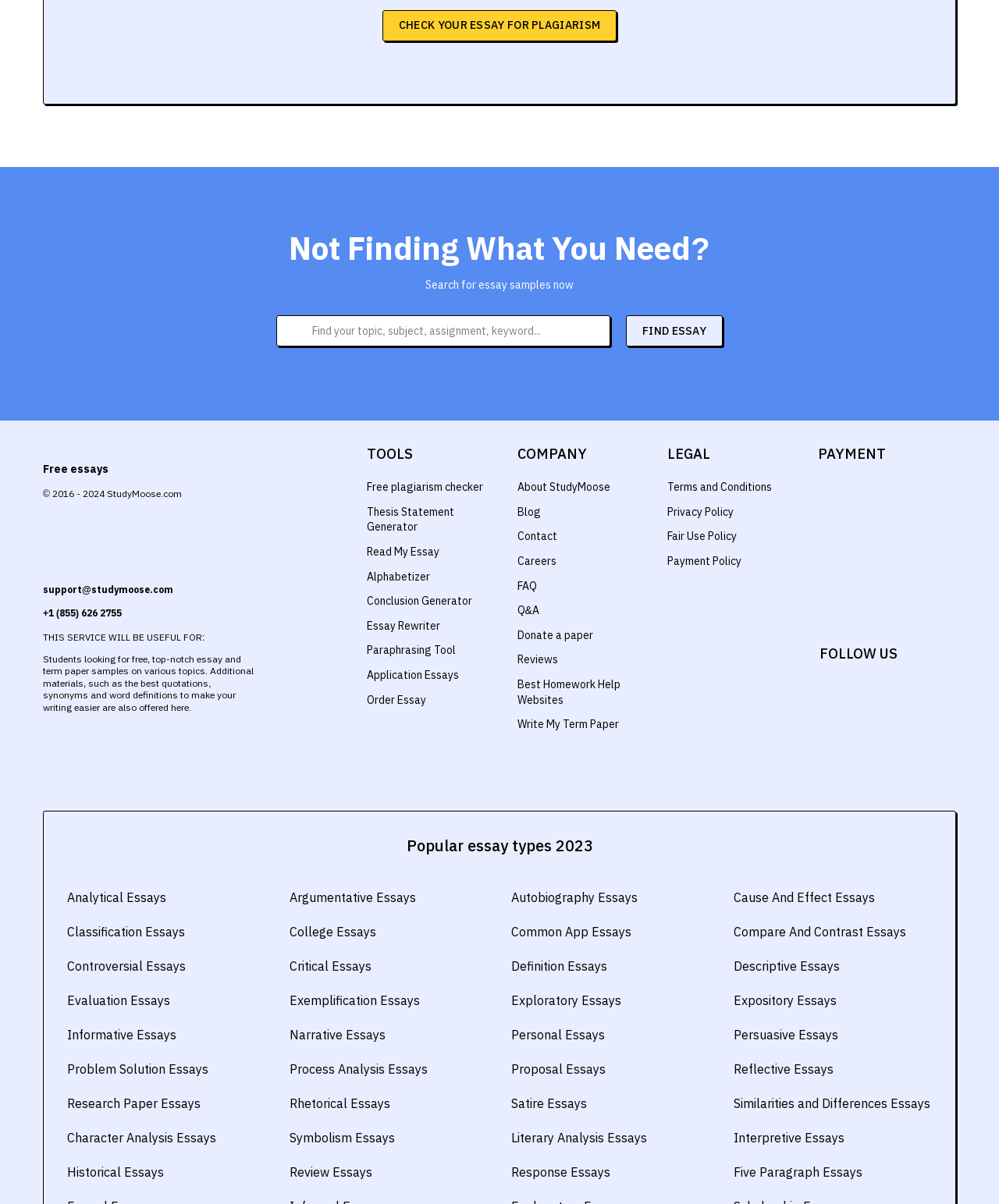Give the bounding box coordinates for the element described by: "CHECK YOUR ESSAY FOR PLAGIARISM".

[0.383, 0.009, 0.617, 0.035]